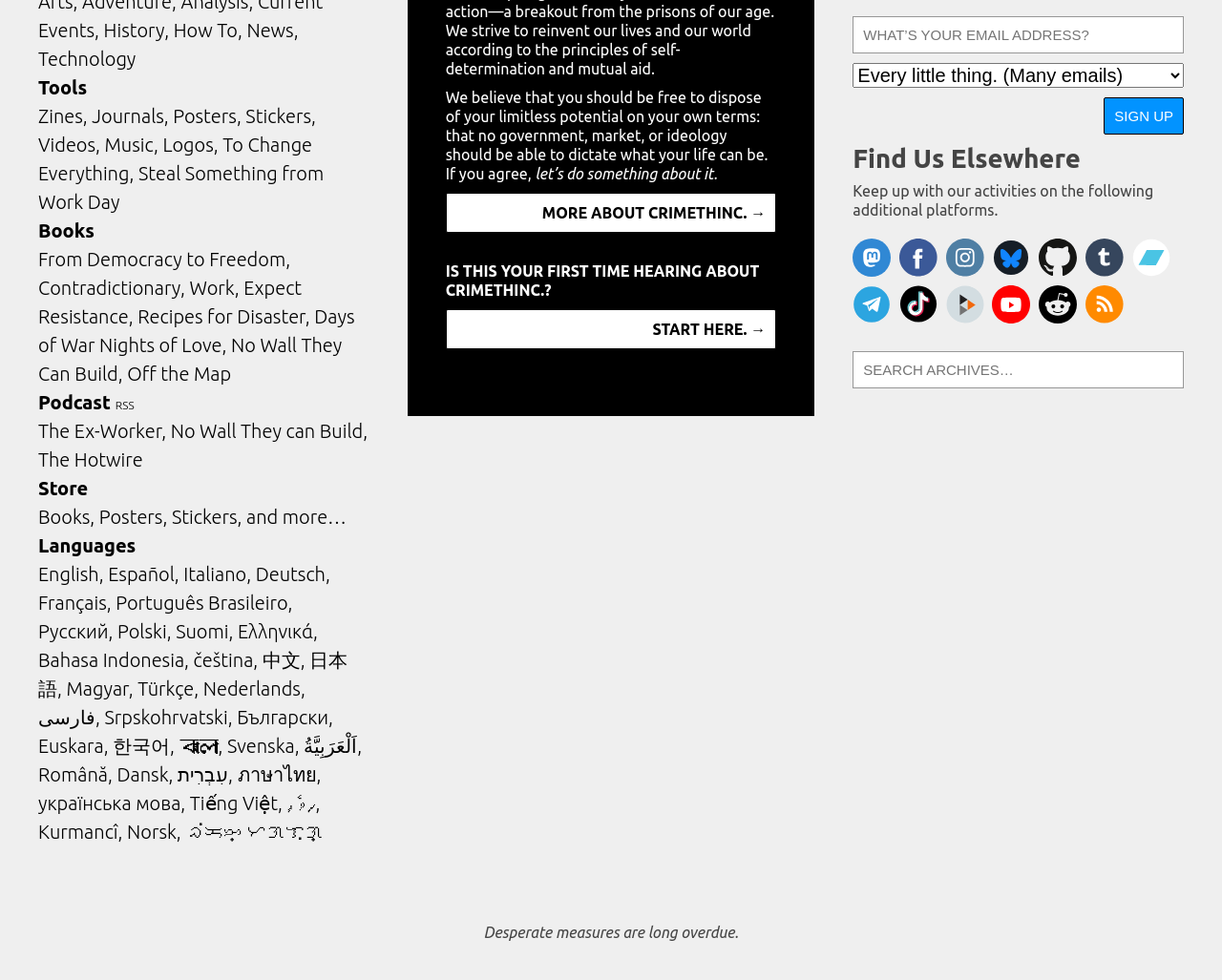Find and provide the bounding box coordinates for the UI element described with: "Steal Something from Work Day".

[0.031, 0.166, 0.265, 0.218]